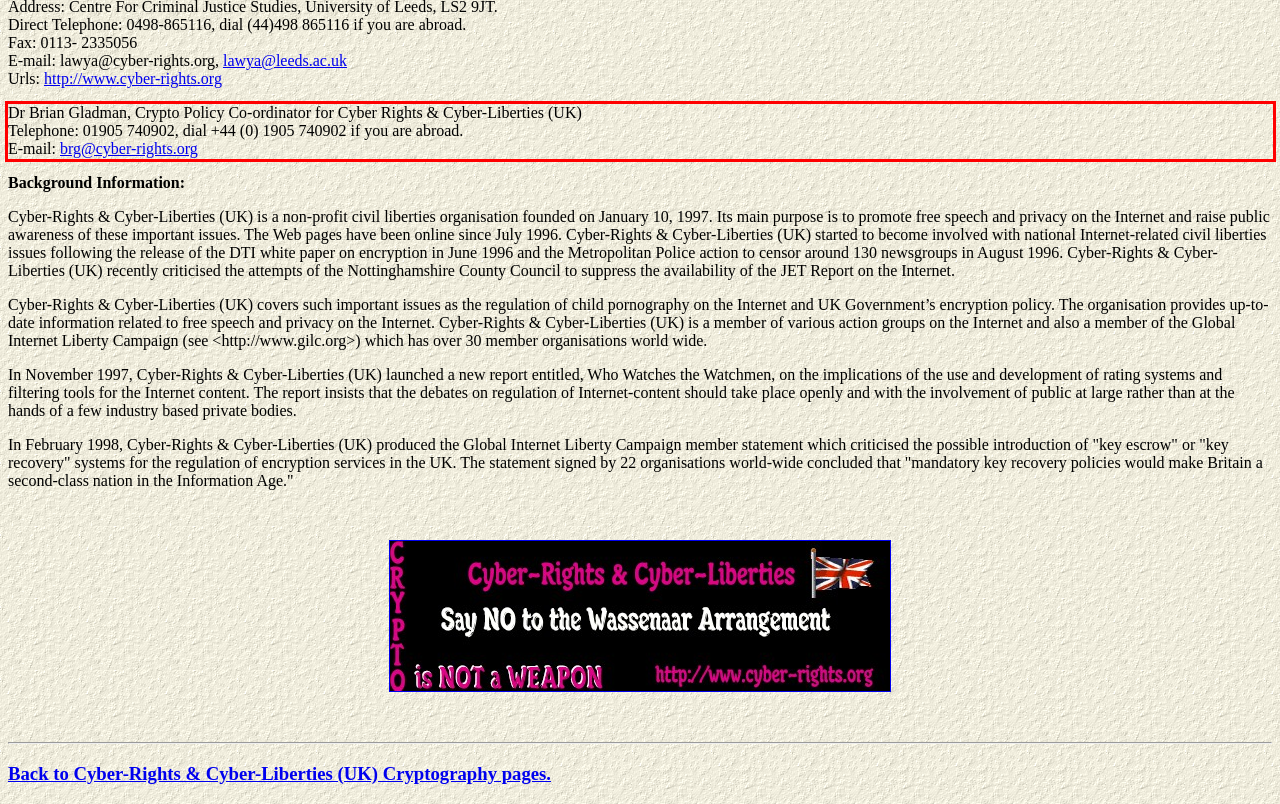Perform OCR on the text inside the red-bordered box in the provided screenshot and output the content.

Dr Brian Gladman, Crypto Policy Co-ordinator for Cyber Rights & Cyber-Liberties (UK) Telephone: 01905 740902, dial +44 (0) 1905 740902 if you are abroad. E-mail: brg@cyber-rights.org